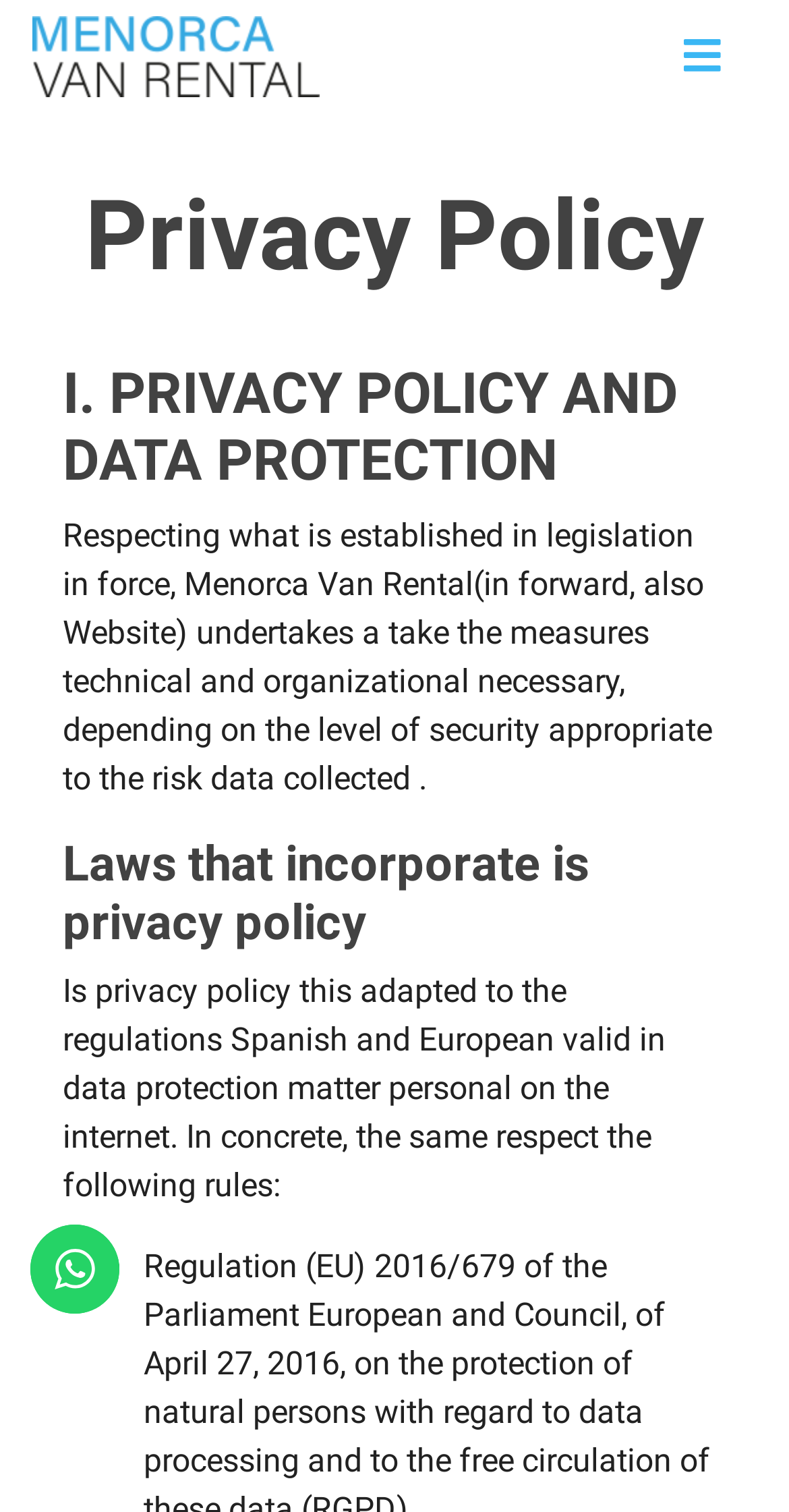Describe all the significant parts and information present on the webpage.

The webpage appears to be a privacy policy page for Menorca Van Rental. At the top left, there is a link and an image with the text "Menorca Van Rental". On the top right, there is a button to toggle navigation. 

Below the top section, there is a heading that reads "Privacy Policy" followed by a subheading "I. PRIVACY POLICY AND DATA PROTECTION". 

Underneath the subheading, there is a block of text that explains Menorca Van Rental's commitment to taking necessary technical and organizational measures to protect collected data. 

Further down, there is another heading "Laws that incorporate is privacy policy" followed by a paragraph of text that explains the regulations the privacy policy adheres to. 

Below this, there is a list marked by a bullet point, indicating the specific rules respected by the privacy policy. 

On the right side of the page, near the bottom, there is a small image.